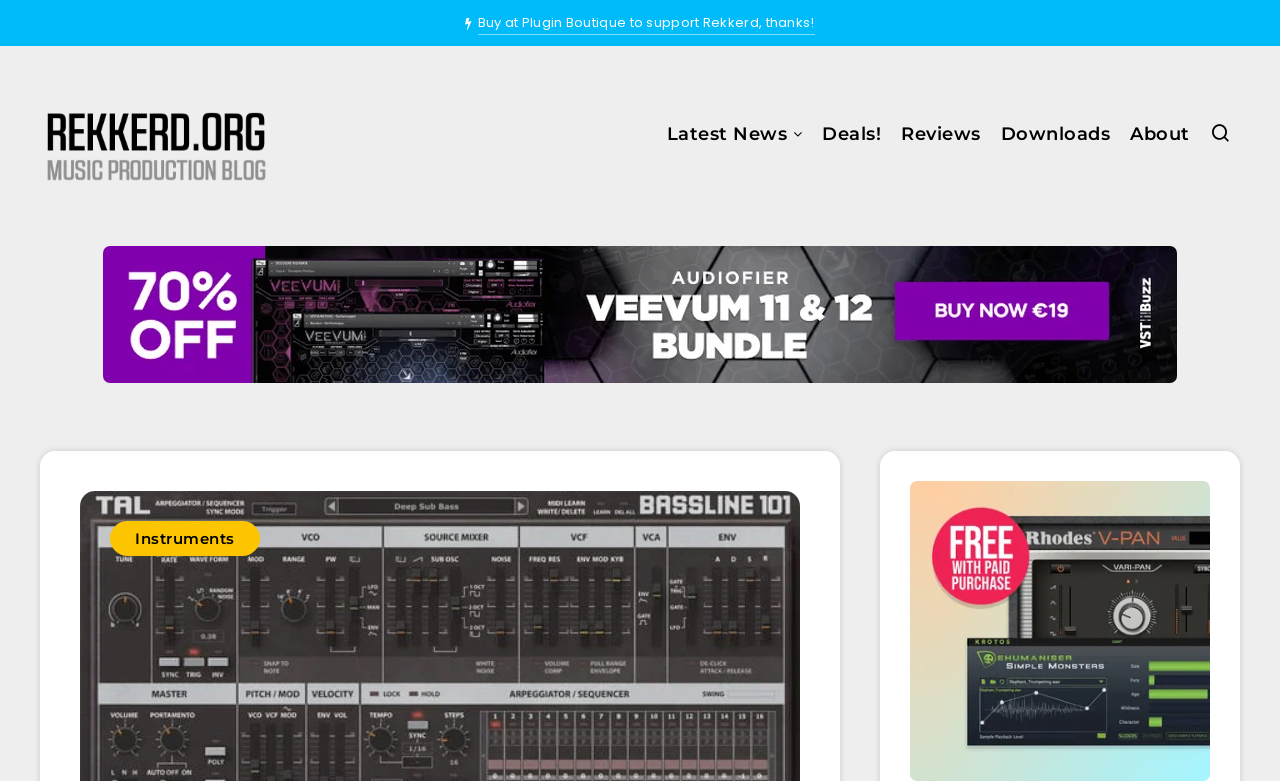For the following element description, predict the bounding box coordinates in the format (top-left x, top-left y, bottom-right x, bottom-right y). All values should be floating point numbers between 0 and 1. Description: Latest News

[0.521, 0.155, 0.615, 0.195]